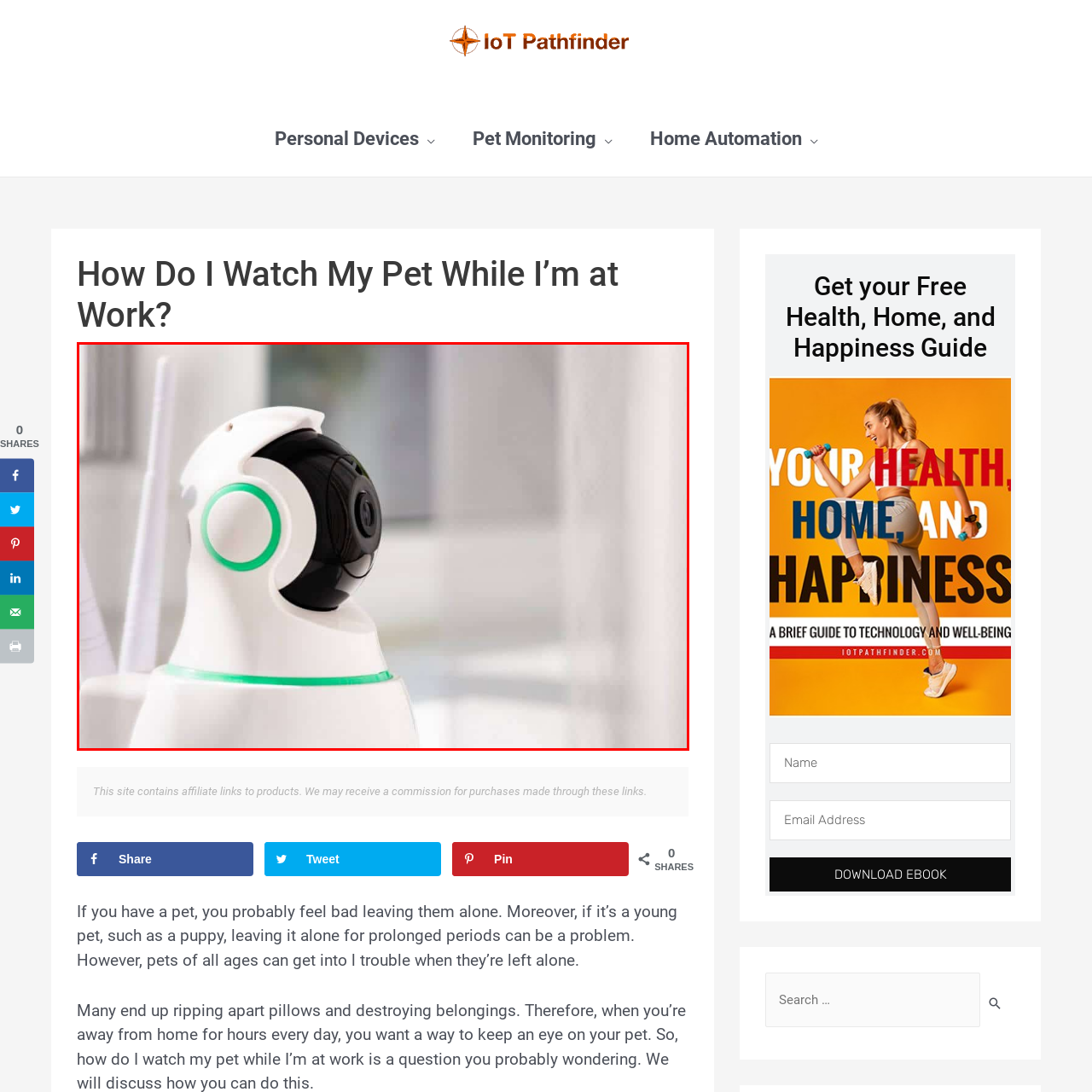Elaborate on the visual details of the image contained within the red boundary.

This image features a modern pet monitoring camera designed to keep an eye on pets while their owners are away. The device has a sleek, white design with a prominent black camera lens that appears to be adjustable for various viewing angles. Accentuating its contemporary look is a green ring around the camera, indicating power or activity status. The background suggests a bright, well-lit indoor environment, emphasizing the camera's role in providing clarity and assurance to pet owners concerned about their furry friends. This technology is particularly beneficial for those who want to monitor their pets during work hours or while out, ensuring peace of mind.